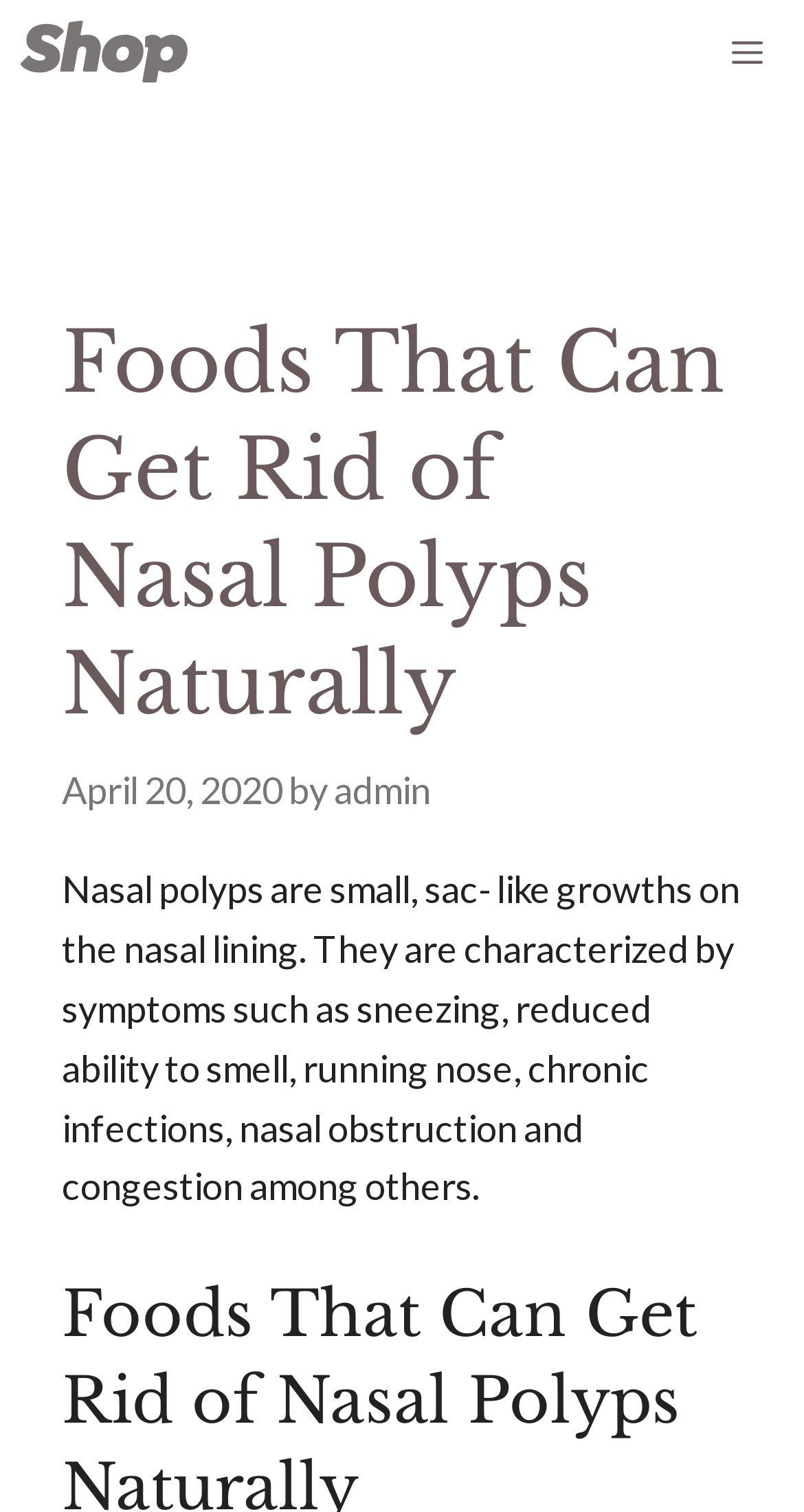What is the name of the website?
Based on the image, respond with a single word or phrase.

Nasaly